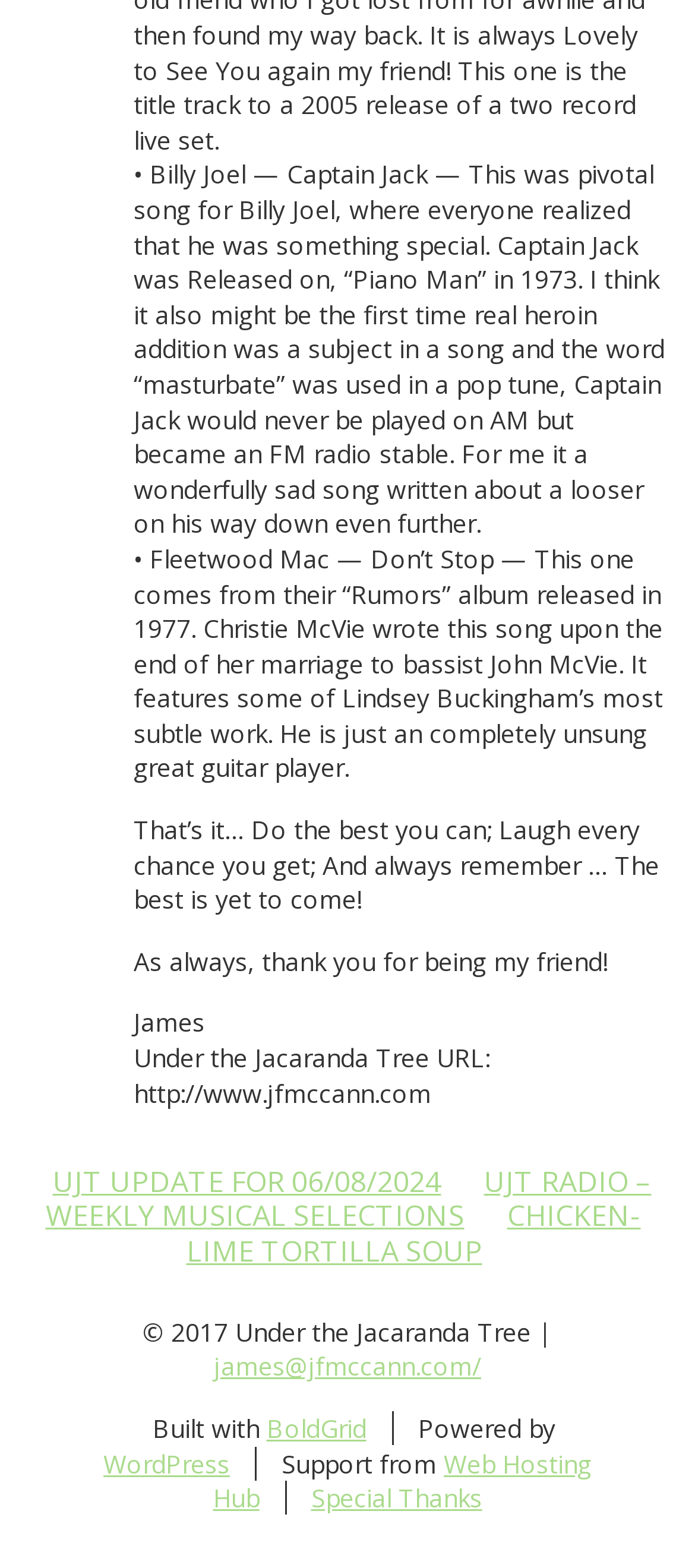What is the name of the website?
Using the image as a reference, answer the question with a short word or phrase.

Under the Jacaranda Tree